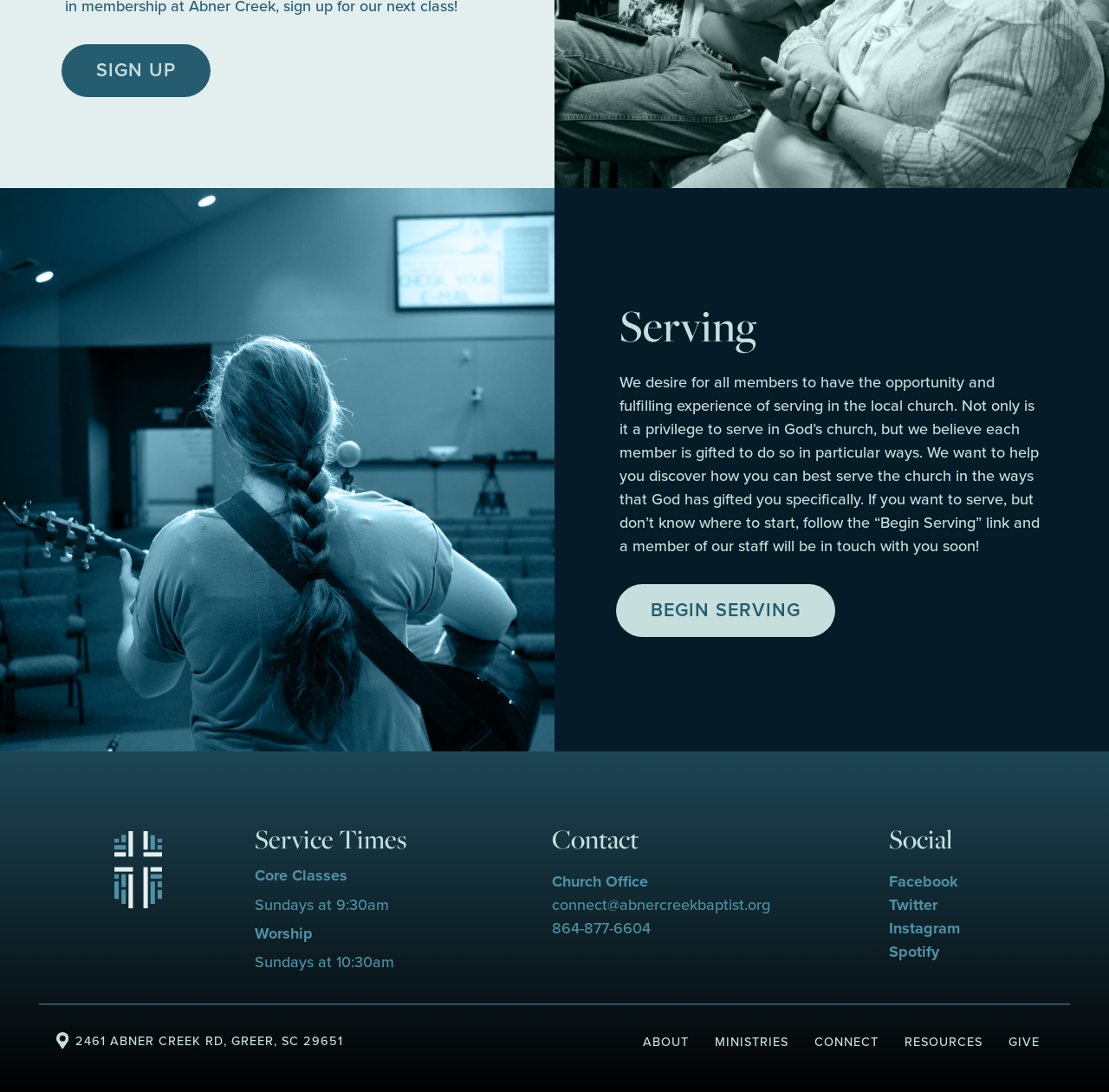Determine the bounding box coordinates of the clickable element to complete this instruction: "Follow the 'BEGIN SERVING' link". Provide the coordinates in the format of four float numbers between 0 and 1, [left, top, right, bottom].

[0.555, 0.535, 0.753, 0.583]